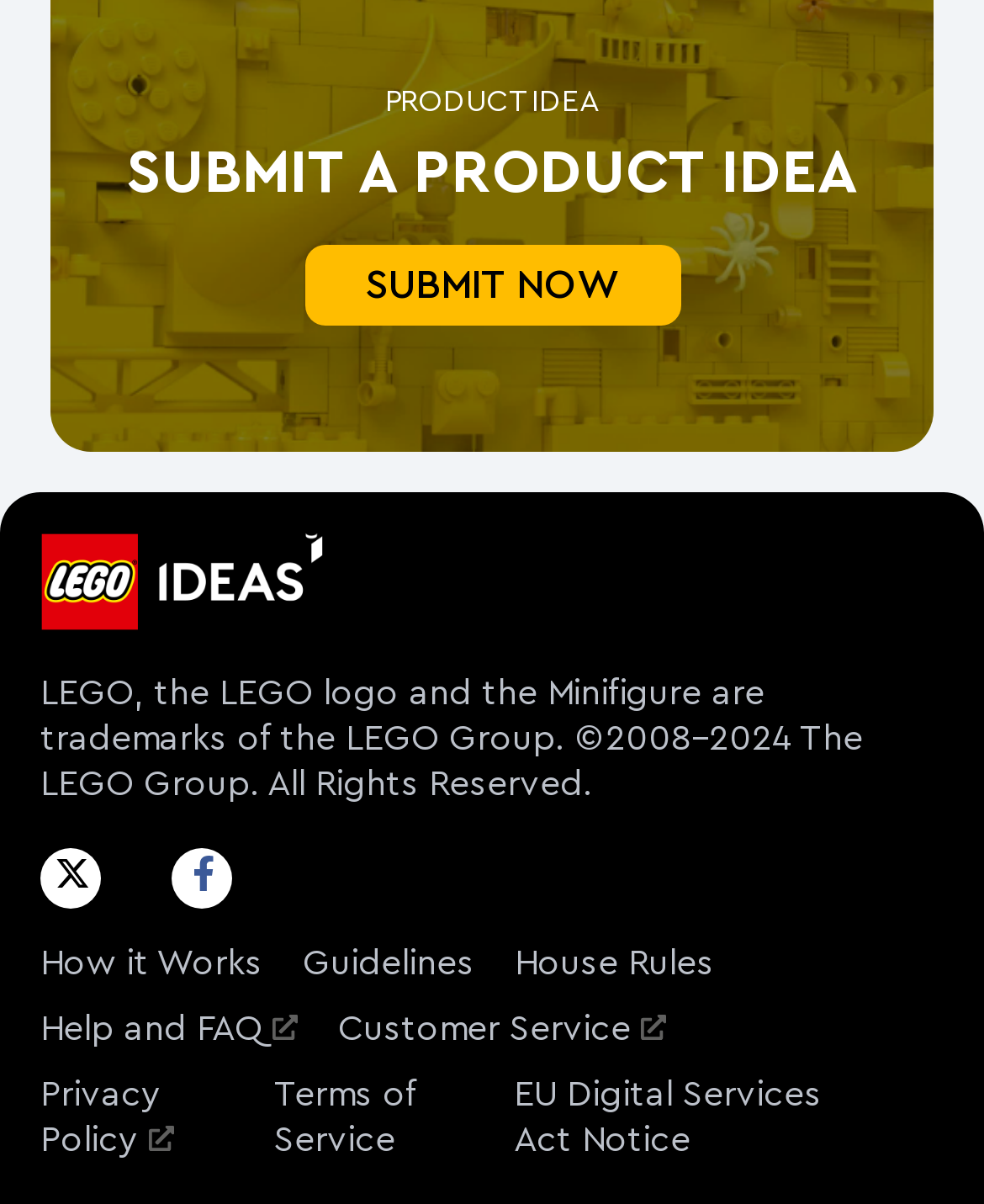Identify the bounding box coordinates of the clickable region required to complete the instruction: "Contact customer service". The coordinates should be given as four float numbers within the range of 0 and 1, i.e., [left, top, right, bottom].

[0.344, 0.84, 0.677, 0.869]